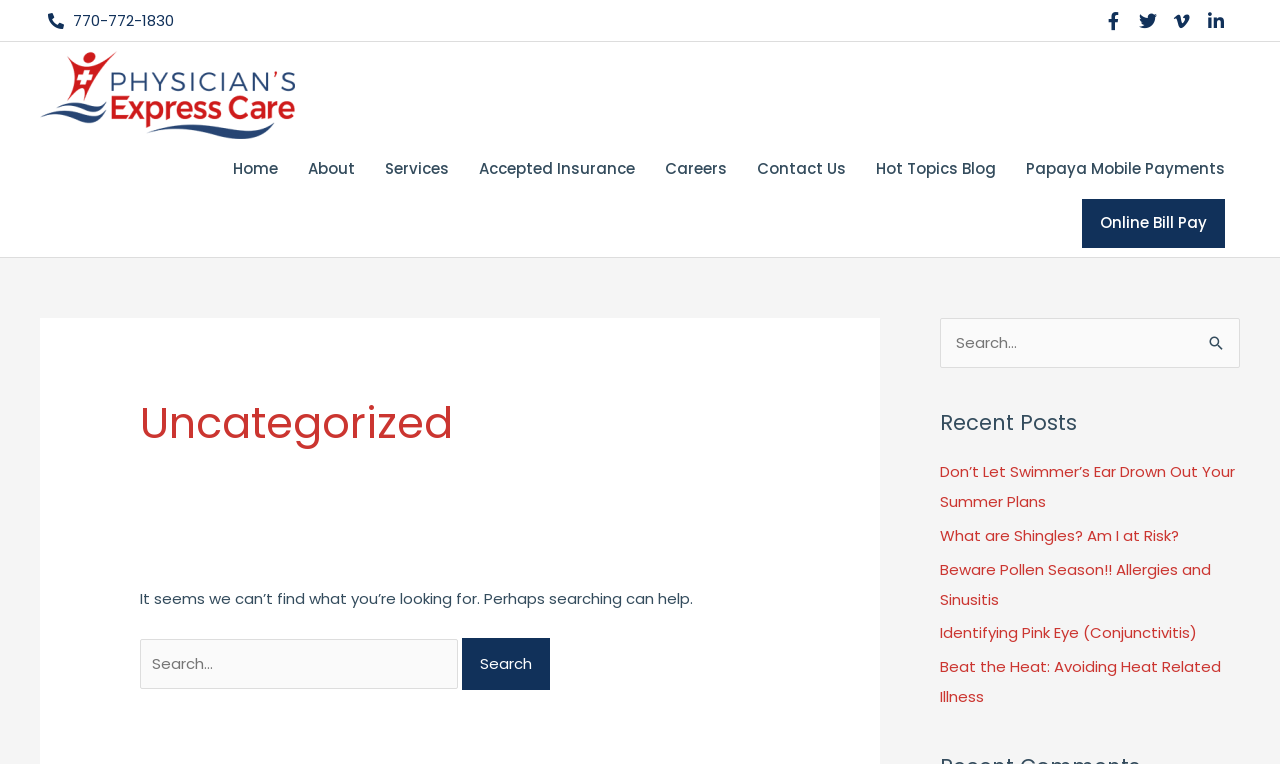Please determine the bounding box coordinates of the area that needs to be clicked to complete this task: 'Call the phone number'. The coordinates must be four float numbers between 0 and 1, formatted as [left, top, right, bottom].

[0.037, 0.001, 0.136, 0.054]